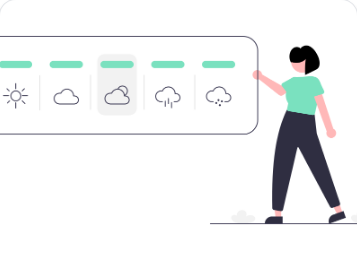Refer to the image and provide an in-depth answer to the question:
How many weather conditions are shown?

The weather icons displayed in a horizontal format showcase four different weather conditions, including sunny, partly cloudy, cloudy, and rainy symbols, each separated by distinct colored separators.